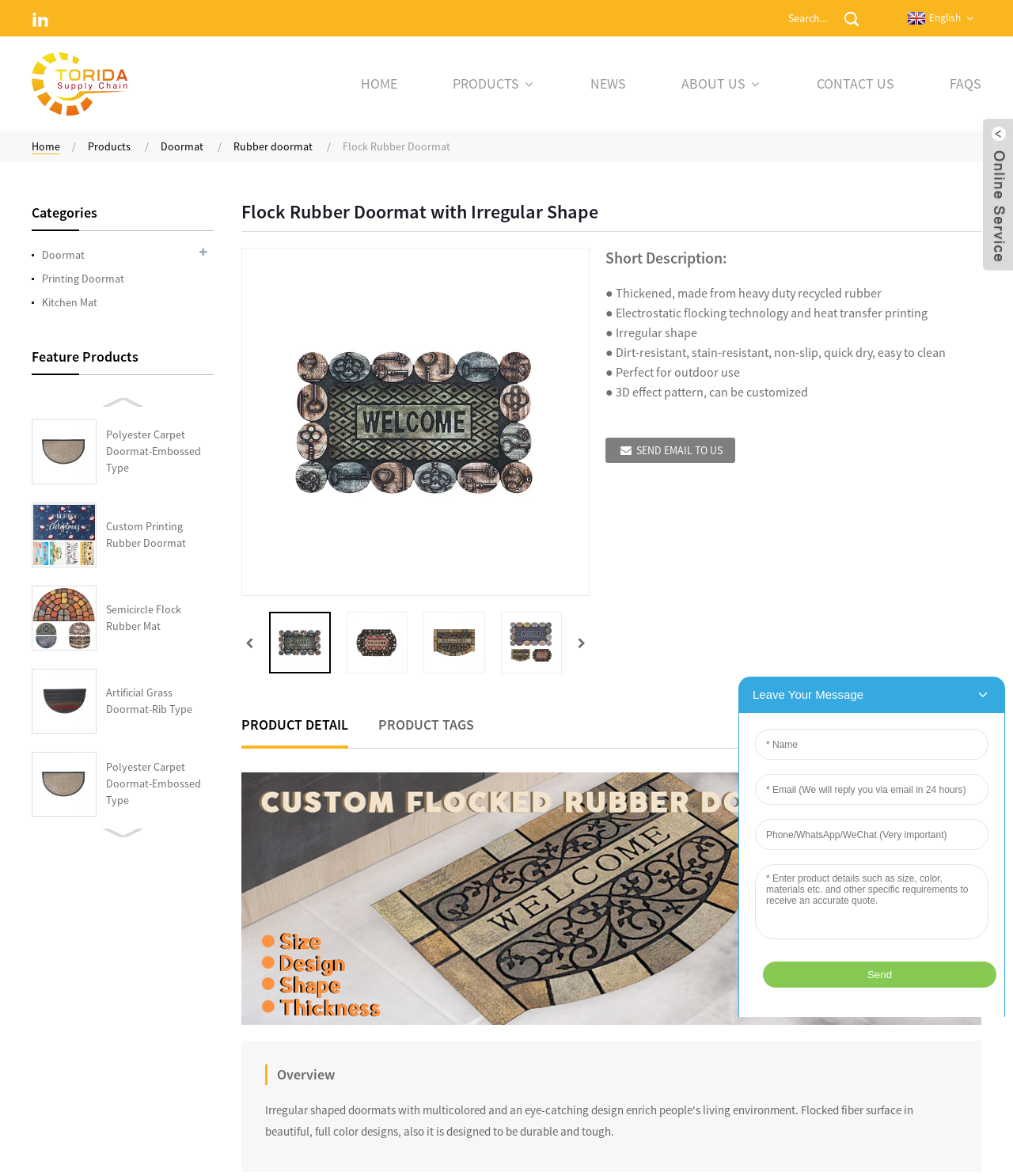Please find the bounding box coordinates for the clickable element needed to perform this instruction: "click the logo".

[0.031, 0.064, 0.127, 0.076]